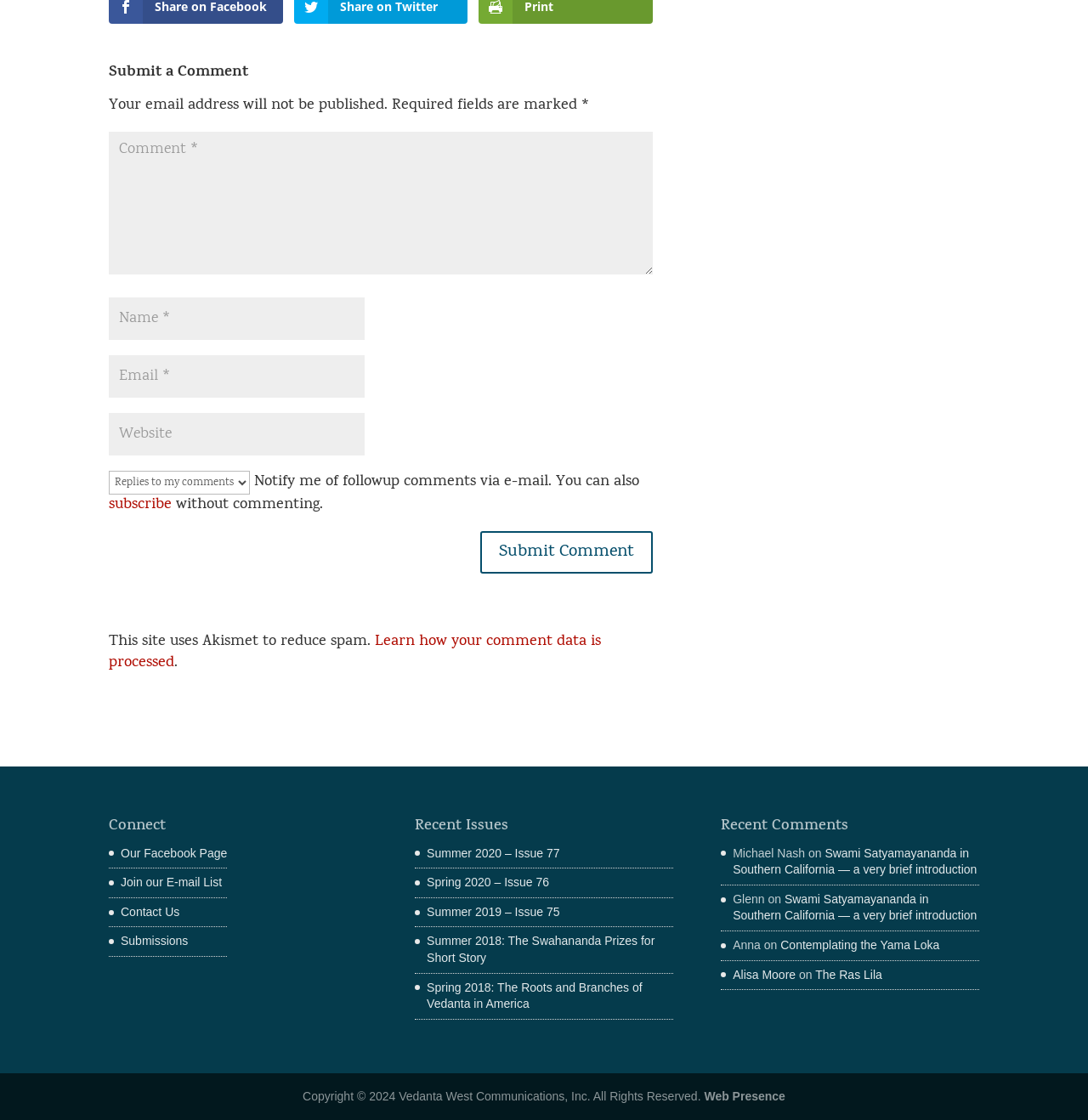Answer the question with a brief word or phrase:
What is the name of the site that uses Akismet to reduce spam?

This site